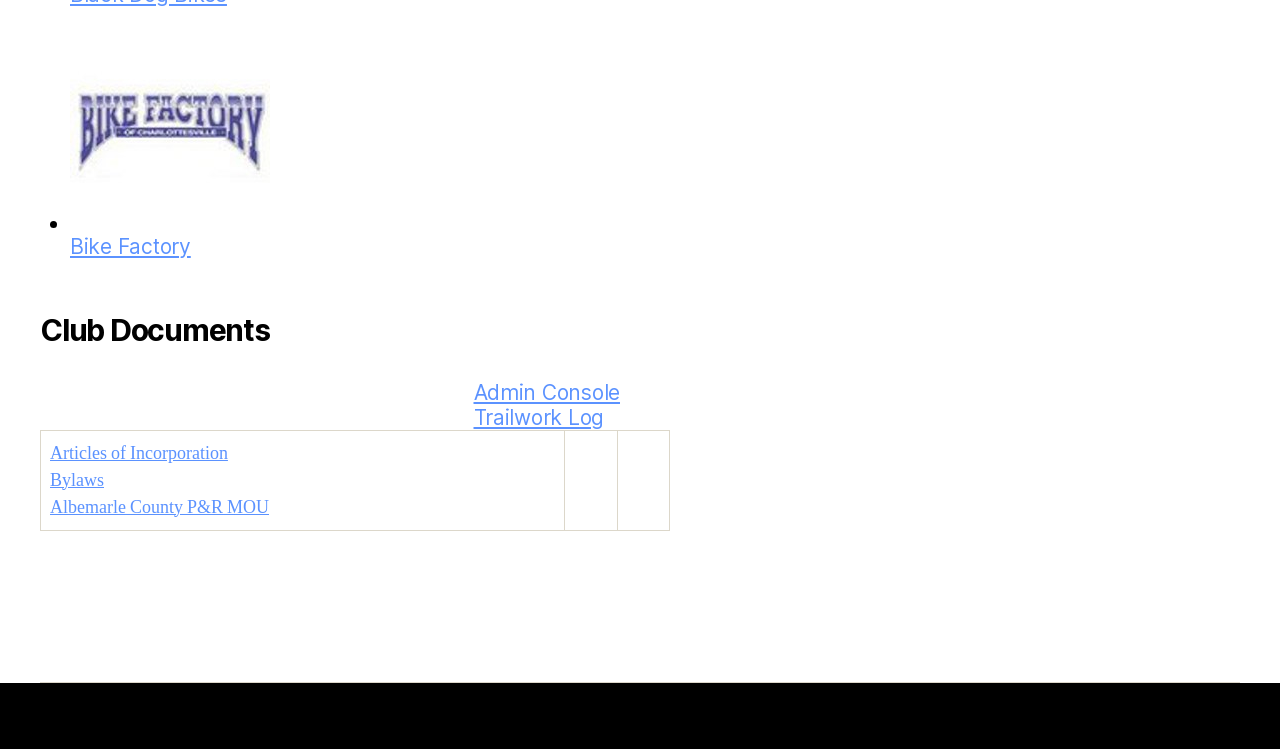Identify the bounding box of the HTML element described as: "Articles of Incorporation".

[0.039, 0.59, 0.178, 0.62]